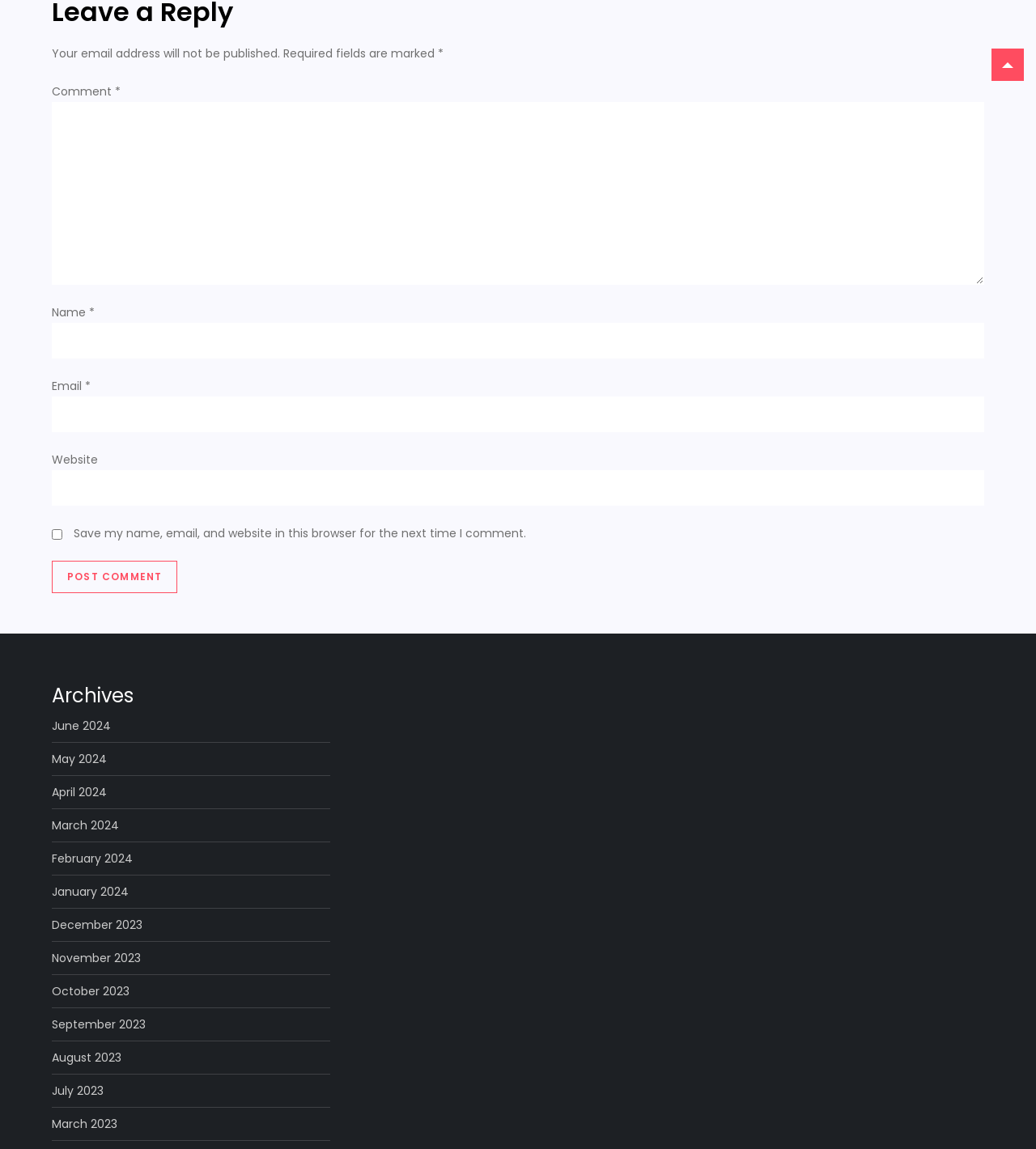What is the text on the button?
Using the image as a reference, give an elaborate response to the question.

The button is located at the bottom of the form and has the text 'Post Comment' on it, suggesting that it is used to submit the comment.